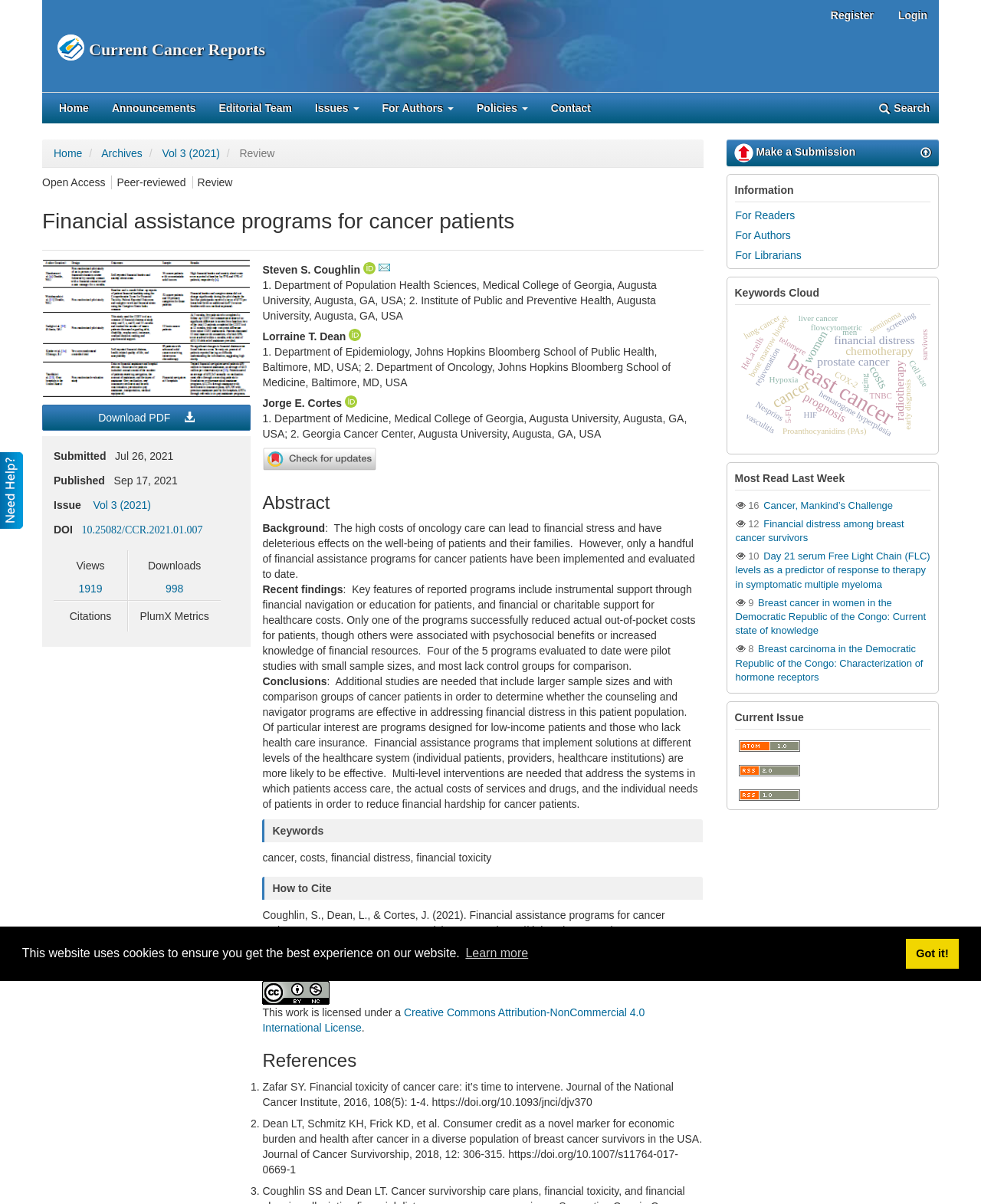Could you indicate the bounding box coordinates of the region to click in order to complete this instruction: "Download the PDF".

[0.043, 0.336, 0.256, 0.358]